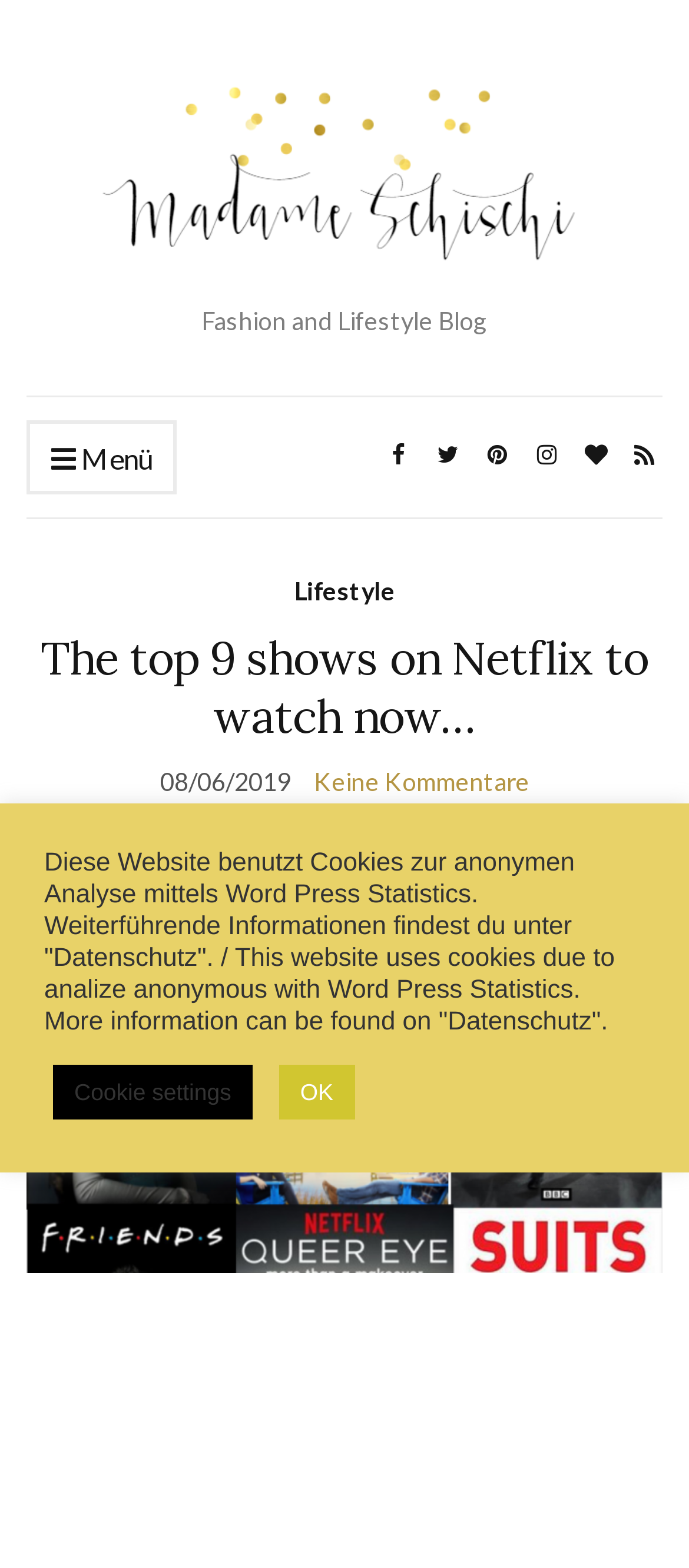Summarize the webpage with a detailed and informative caption.

The webpage is about a fashion and lifestyle blog called "Madame Schischi" which is part of the "TV Archive". At the top, there is a link and an image with the same name "Madame Schischi", taking up most of the width. Below this, there is a static text describing the blog's theme.

On the left side, there is a menu section with a link labeled "Menü" and several social media links represented by icons. On the right side of the menu, there are eight social media links, each represented by an icon.

The main content of the webpage is a blog post titled "The top 9 shows on Netflix to watch now…", which is a heading. Below the title, there is a link with the same title, and a time stamp indicating the post's date, "08/06/2019". There is also a link labeled "Keine Kommentare" which means "No comments" in German.

Below the blog post, there is a static text describing the website's cookie policy, which is a notification about the use of cookies for anonymous analysis. There are two buttons, "Cookie settings" and "OK", allowing users to manage their cookie preferences.

Overall, the webpage has a simple layout with a clear hierarchy of elements, making it easy to navigate and read.